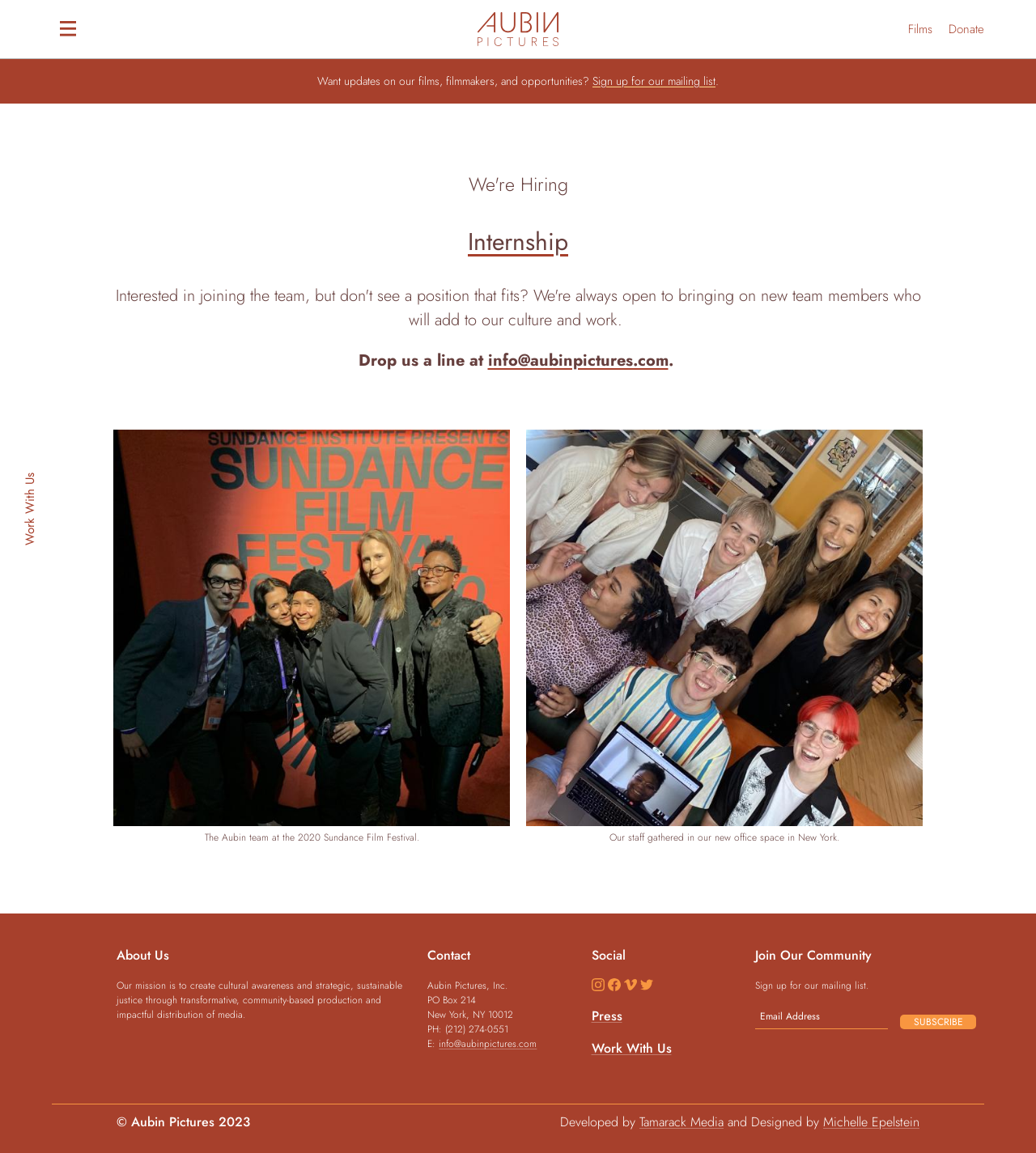How many social media links are there?
Respond to the question with a single word or phrase according to the image.

4